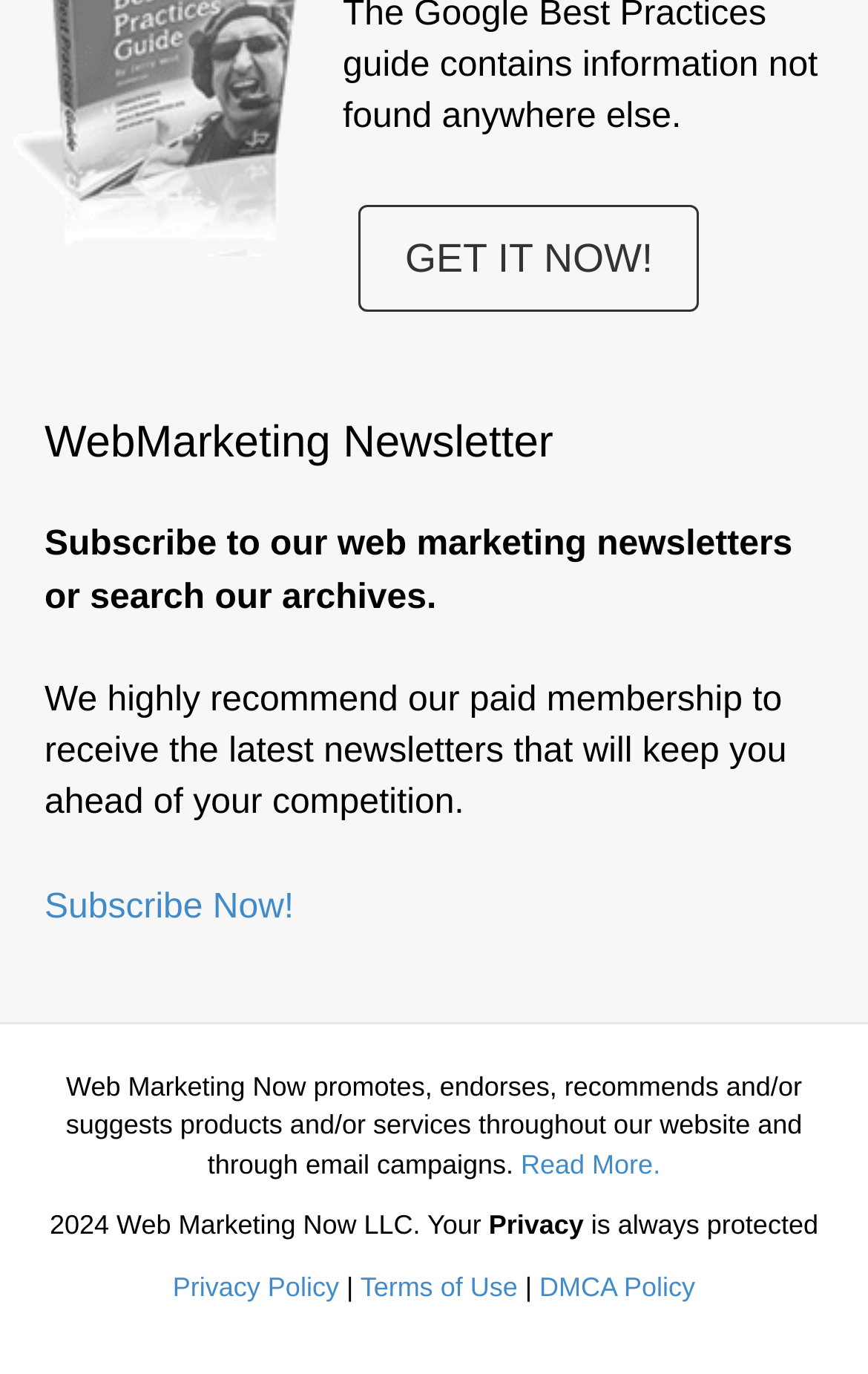Carefully examine the image and provide an in-depth answer to the question: What is the year of the copyright?

The copyright information is located in the StaticText element with the text '2024 Web Marketing Now LLC.' which indicates the year of the copyright.